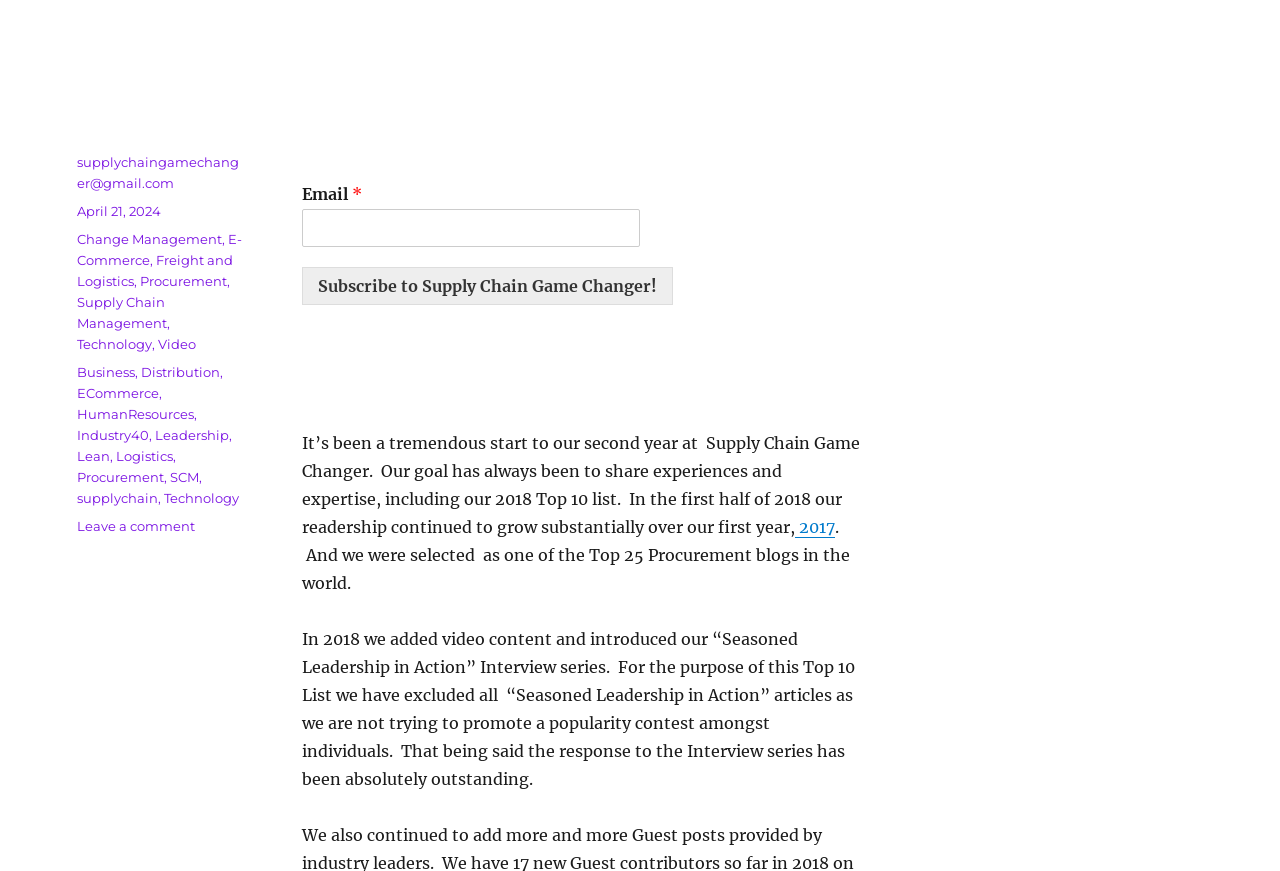Locate the bounding box coordinates of the element that should be clicked to fulfill the instruction: "Subscribe to Supply Chain Game Changer!".

[0.236, 0.307, 0.526, 0.35]